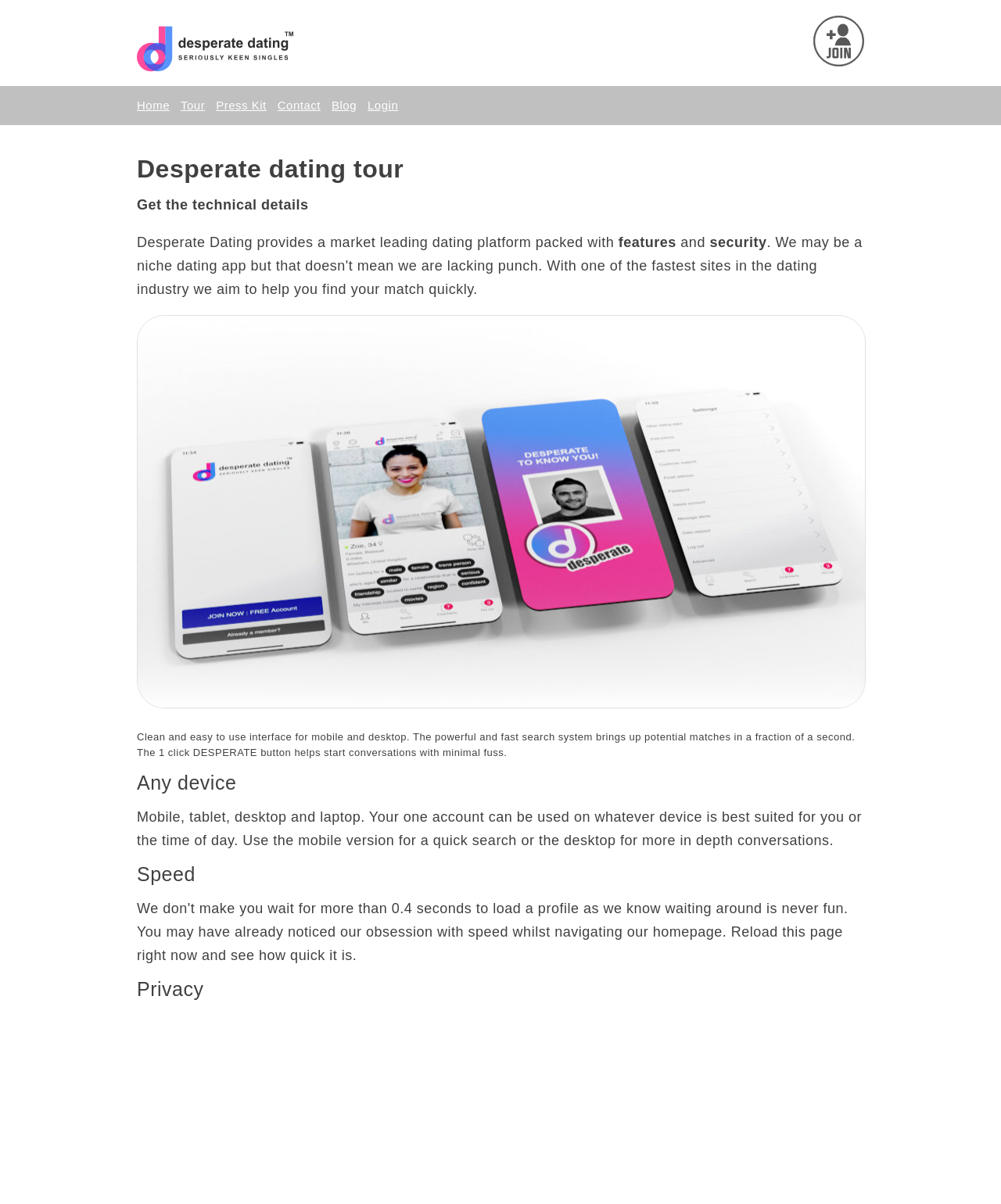What devices can be used to access the dating platform?
From the screenshot, provide a brief answer in one word or phrase.

Mobile, tablet, desktop, laptop